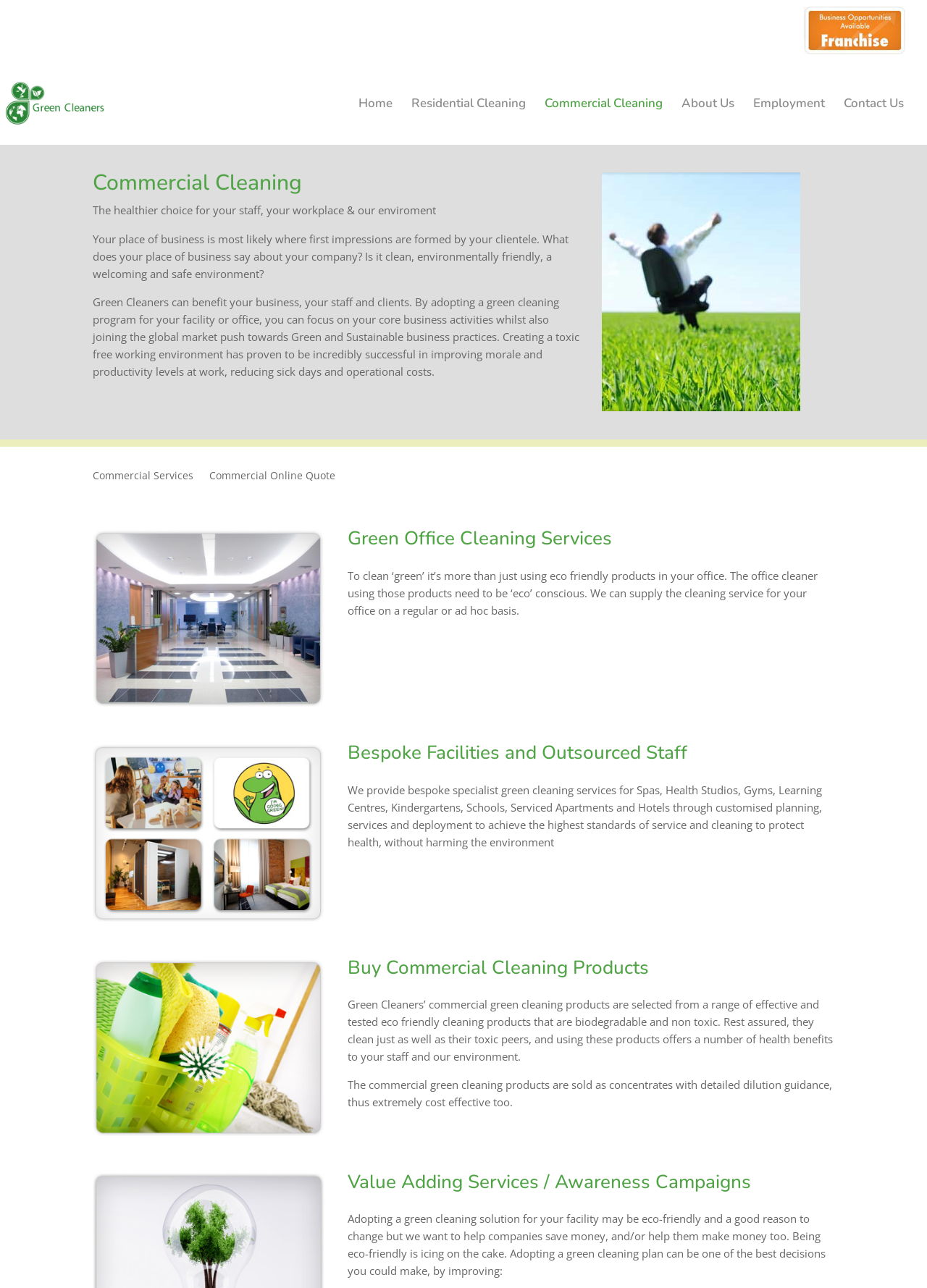Please provide the bounding box coordinates for the element that needs to be clicked to perform the instruction: "Meet Him". The coordinates must consist of four float numbers between 0 and 1, formatted as [left, top, right, bottom].

None